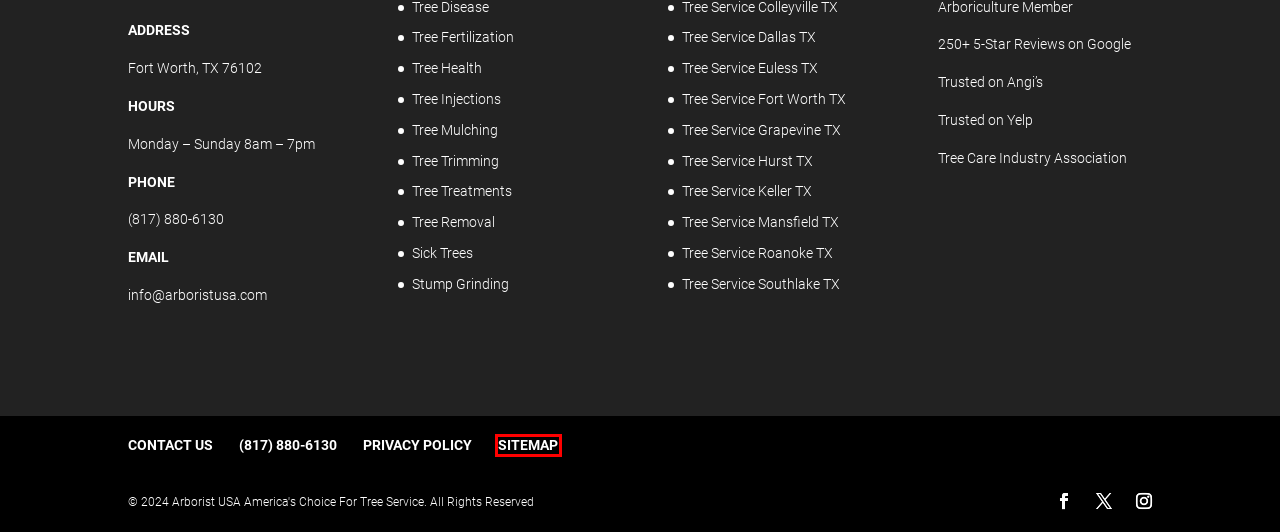Inspect the provided webpage screenshot, concentrating on the element within the red bounding box. Select the description that best represents the new webpage after you click the highlighted element. Here are the candidates:
A. Tree Service Grapevine, TX - Arborist and Sick Tree Help - Arborist USA
B. Tree Service Southlake TX - Arborist and Sick Tree Help - Arborist USA
C. Tree Trimming & Tree Pruning in Fort Worth, TX - Arborist USA
D. Tree Mulching in Fort Worth, TX - Proper Use Of Tree Mulch - Arborist USA
E. Tree Service and Sick Tree Treatment in Dallas, TX - Arborist USA
F. Terms and conditions - Arborist USA
G. Arborist Tree Doctor that Treats Sick Trees and Tree Disease in Euless, TX
H. Sitemap - Arborist USA

H